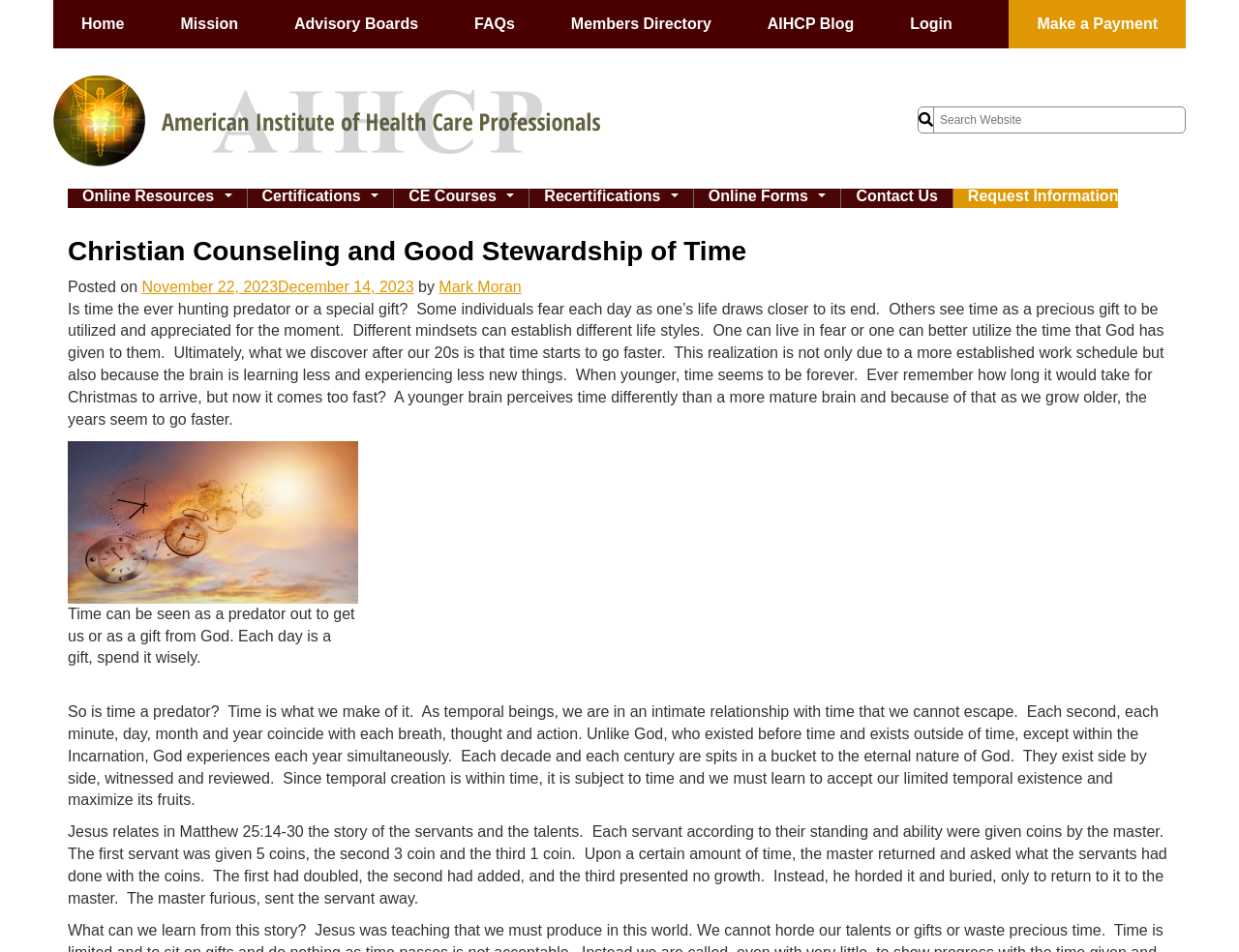What is the name of the institute?
Using the details shown in the screenshot, provide a comprehensive answer to the question.

I found the answer by looking at the logo link with the text 'American Institute of Health Care Professionals' and the corresponding image description.